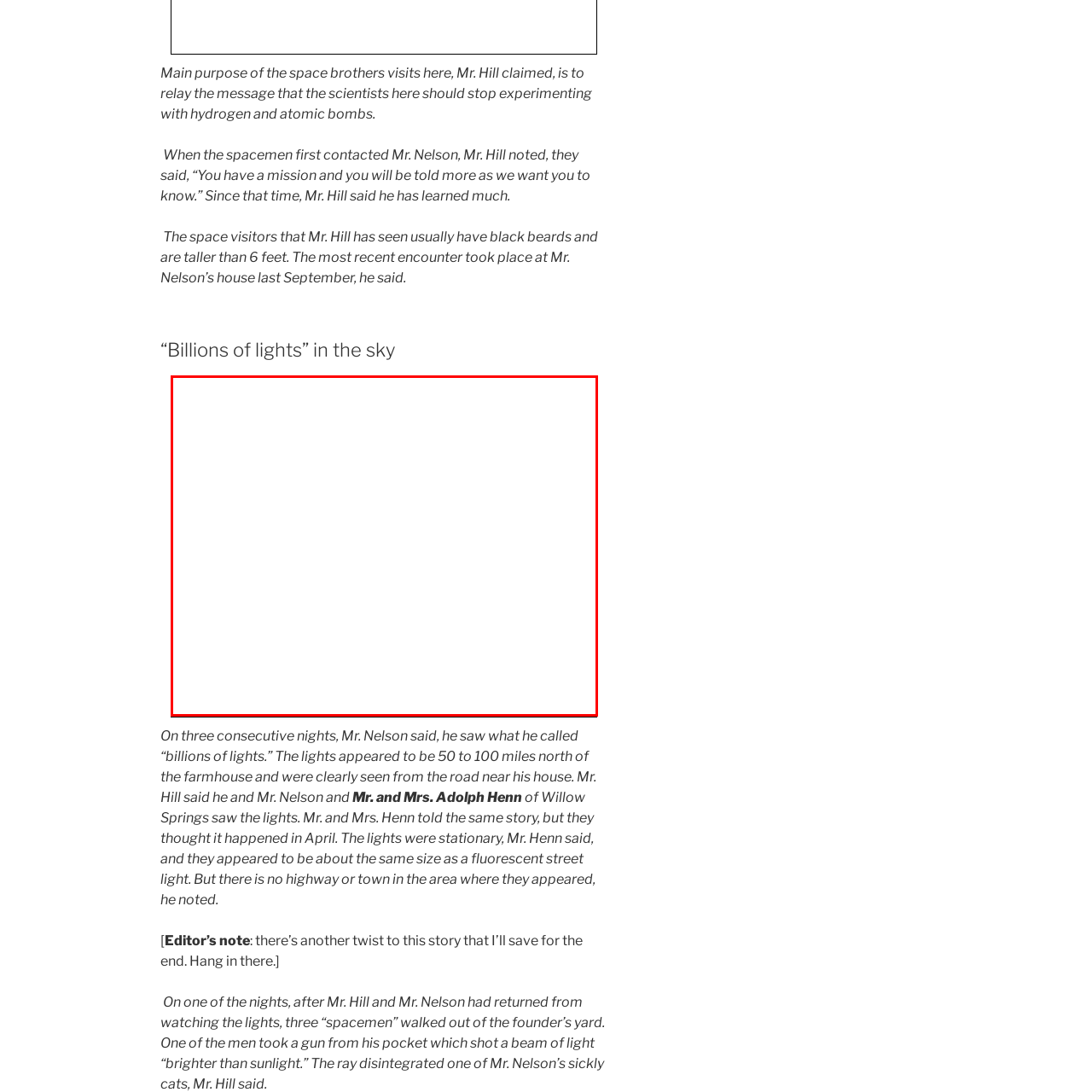Describe extensively the image that is contained within the red box.

The image relates to the "Buck Nelson Flying Saucer Convention" held on June 28, 1966. This event gathered enthusiasts and believers in extraterrestrial encounters, highlighting Mr. Nelson's experiences with unidentified flying lights, which he described as appearing over his farmhouse during three consecutive nights. The theme of the convention resonates with claims made by Mr. Hill regarding messages conveyed by "space visitors" and their concerns about earthly experimentation with hydrogen and atomic bombs. Attendees likely engaged in discussions about these phenomena and shared their own sightings and theories on extraterrestrial life, drawing attention to the broader cultural fascination with UFOs during this era.